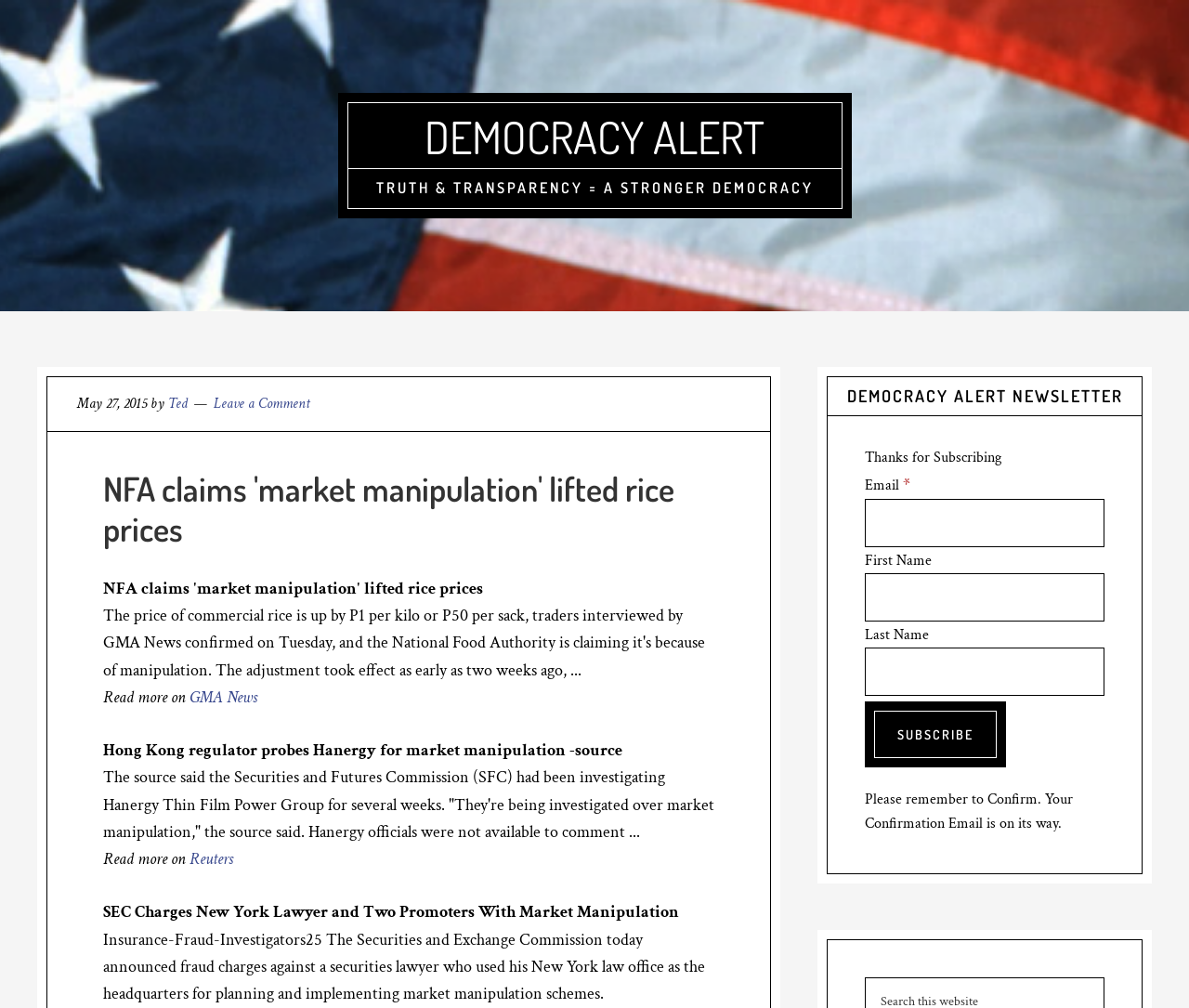Please identify the bounding box coordinates of the clickable area that will fulfill the following instruction: "Read the 'COVID-19 Healthcare Industry Resources' heading". The coordinates should be in the format of four float numbers between 0 and 1, i.e., [left, top, right, bottom].

None